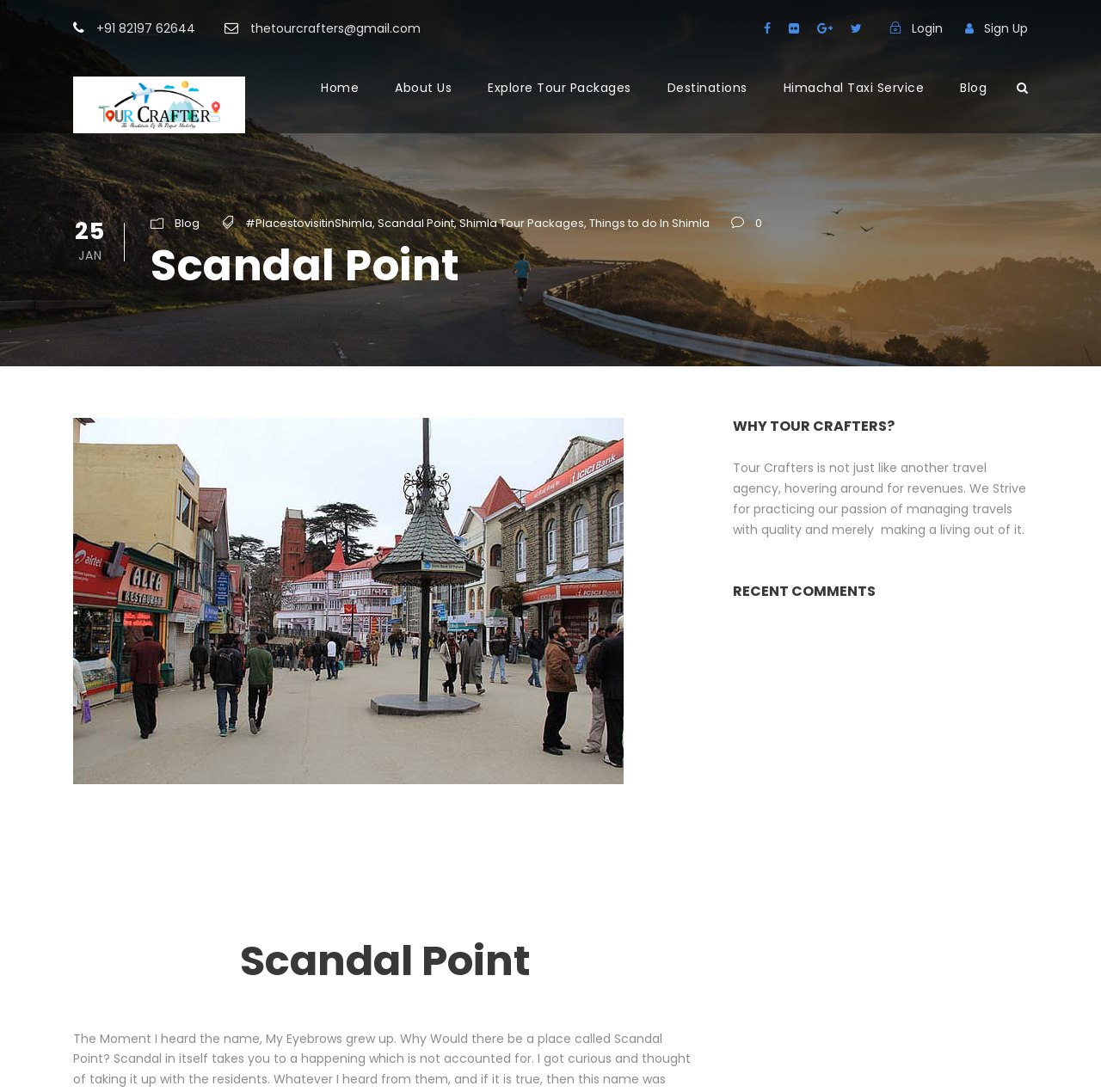Locate the bounding box coordinates of the clickable area to execute the instruction: "Click the Science link". Provide the coordinates as four float numbers between 0 and 1, represented as [left, top, right, bottom].

None